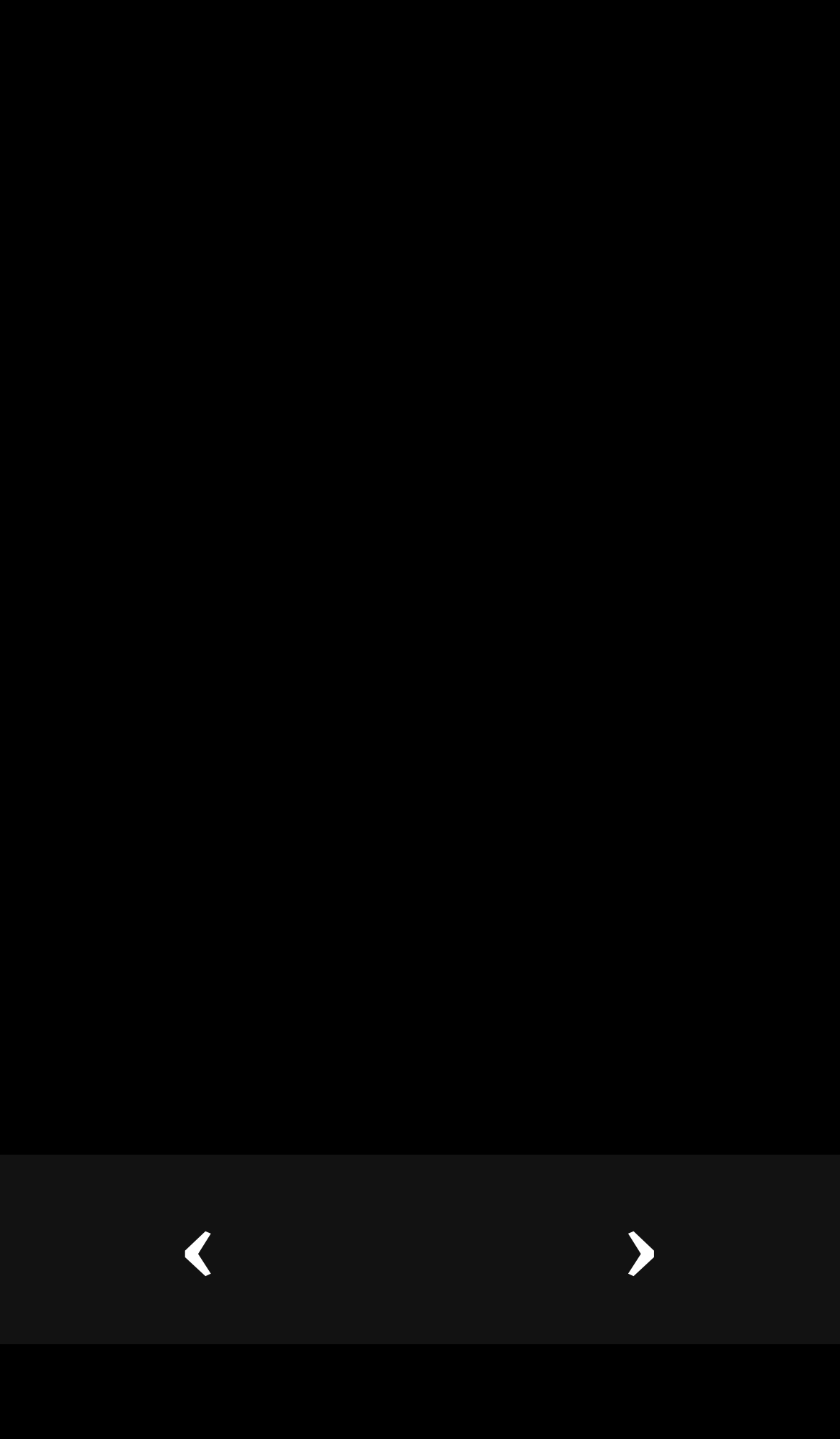Locate the UI element described by › in the provided webpage screenshot. Return the bounding box coordinates in the format (top-left x, top-left y, bottom-right x, bottom-right y), ensuring all values are between 0 and 1.

[0.5, 0.802, 1.0, 0.934]